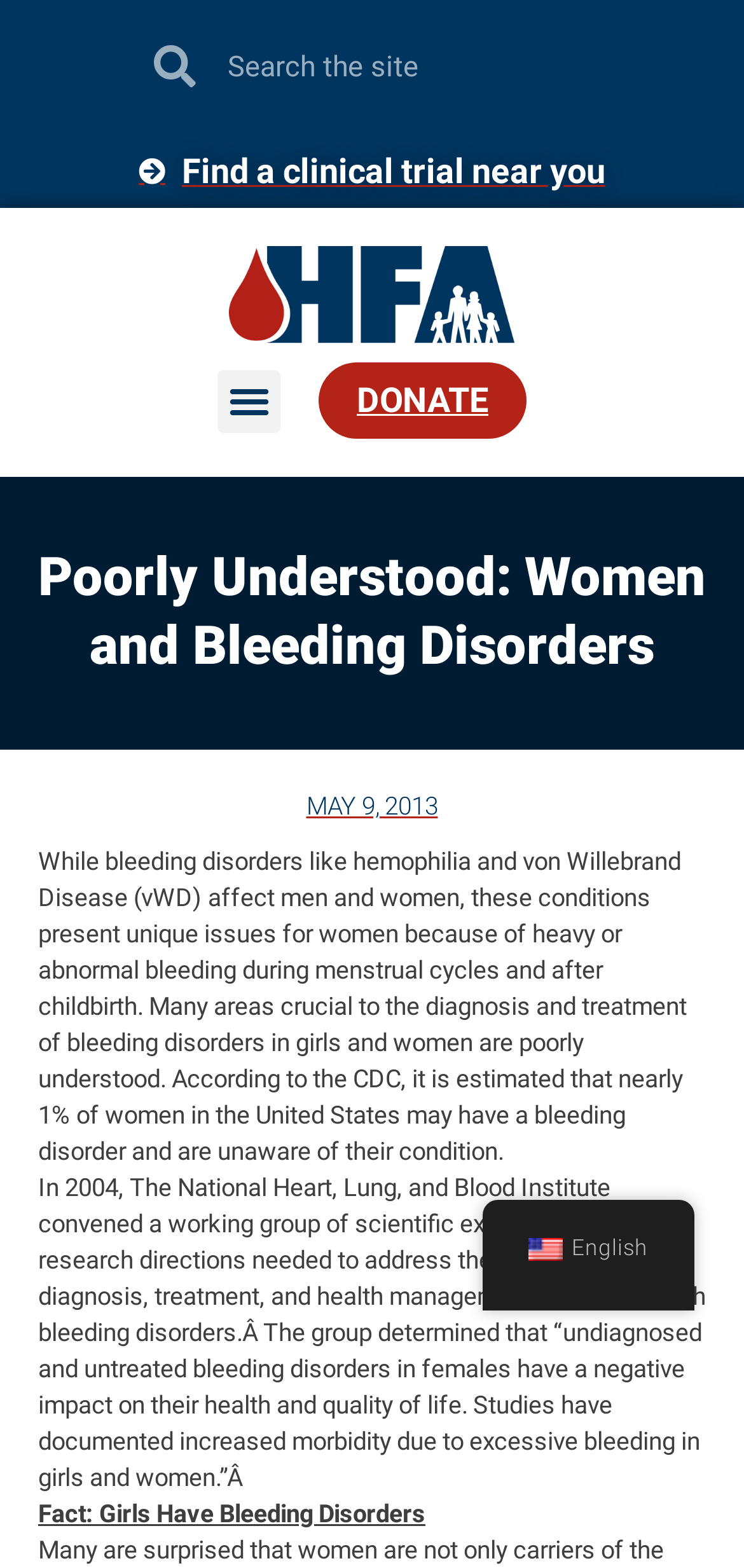Can you determine the bounding box coordinates of the area that needs to be clicked to fulfill the following instruction: "Donate to the organization"?

[0.428, 0.231, 0.708, 0.28]